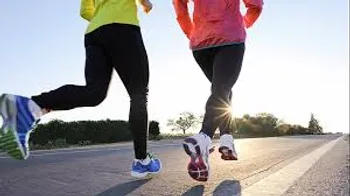What color is the shirt of one of the joggers?
Provide an in-depth answer to the question, covering all aspects.

According to the caption, one of the individuals jogging is wearing a bright yellow long-sleeve shirt, which stands out against the natural backdrop of the scene.